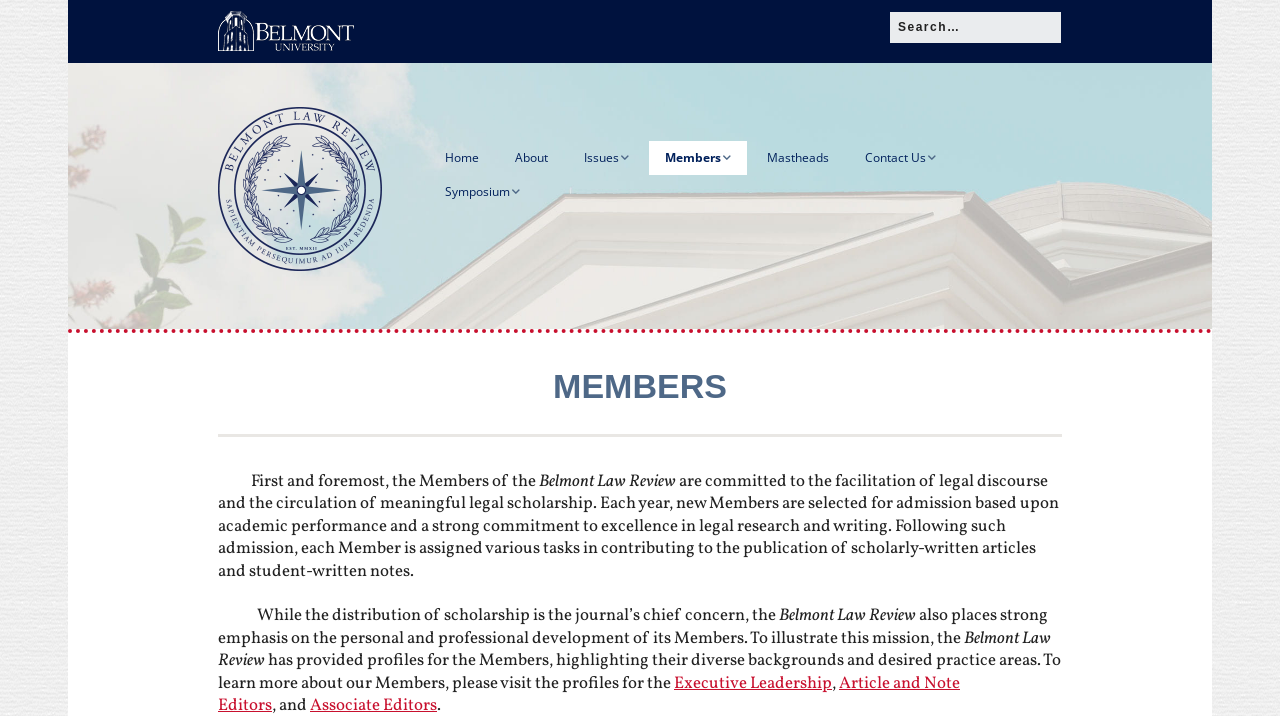Provide a comprehensive description of the webpage.

The webpage is about the members of the Belmont Law Review. At the top, there is a search bar with a search box and a search button. Below the search bar, there are two logos: one for Belmont College of Law and another for Belmont Law Review. 

To the right of the logos, there is a navigation menu with links to different sections of the website, including "Home", "About", "Issues", and more. The "Issues" section has a dropdown menu with links to various volumes and issues of the law review, dating back to 2019.

Below the navigation menu, there is a heading that reads "MEMBERS" in large font. This is followed by a paragraph of text that describes the role of members in the Belmont Law Review, including their commitment to facilitating legal discourse and producing scholarly articles and notes.

The text also mentions that the journal places emphasis on the personal and professional development of its members. Below this paragraph, there is a link to the profiles of the members, which highlights their diverse backgrounds and desired practice areas.

To the right of the text, there are links to different categories of members, including "Executive Leadership", "Article and Note Editors", and "Associate Editors". There are also links to "Mastheads", "Contact Us", and "Submissions". Finally, there is a link to a symposium titled "2023 SYMPOSIUM: LEARNING TOGETHER: MODERN DEVELOPMENTS IN EDUCATION LAW".